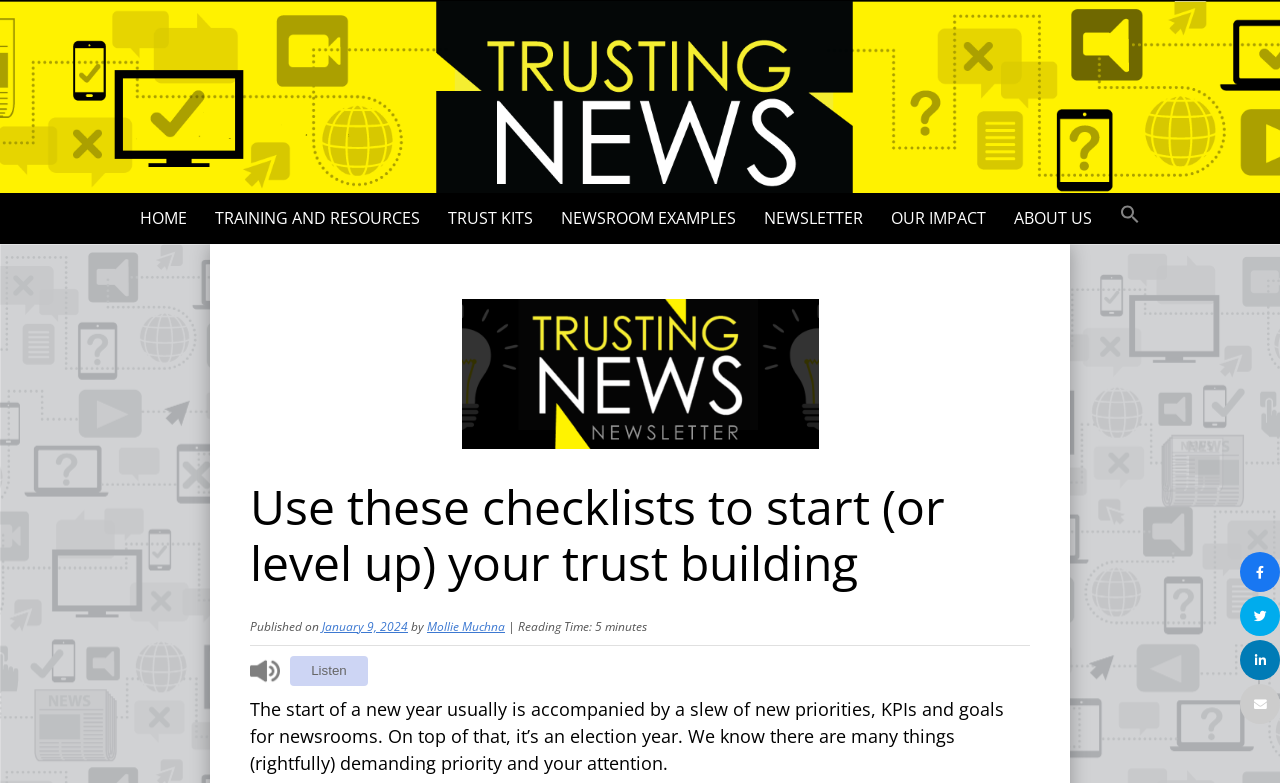Please examine the image and answer the question with a detailed explanation:
What is the purpose of the button at the bottom of the article?

I found a button element with the text 'Listen' at the bottom of the article, which suggests that it allows users to listen to the article instead of reading it.